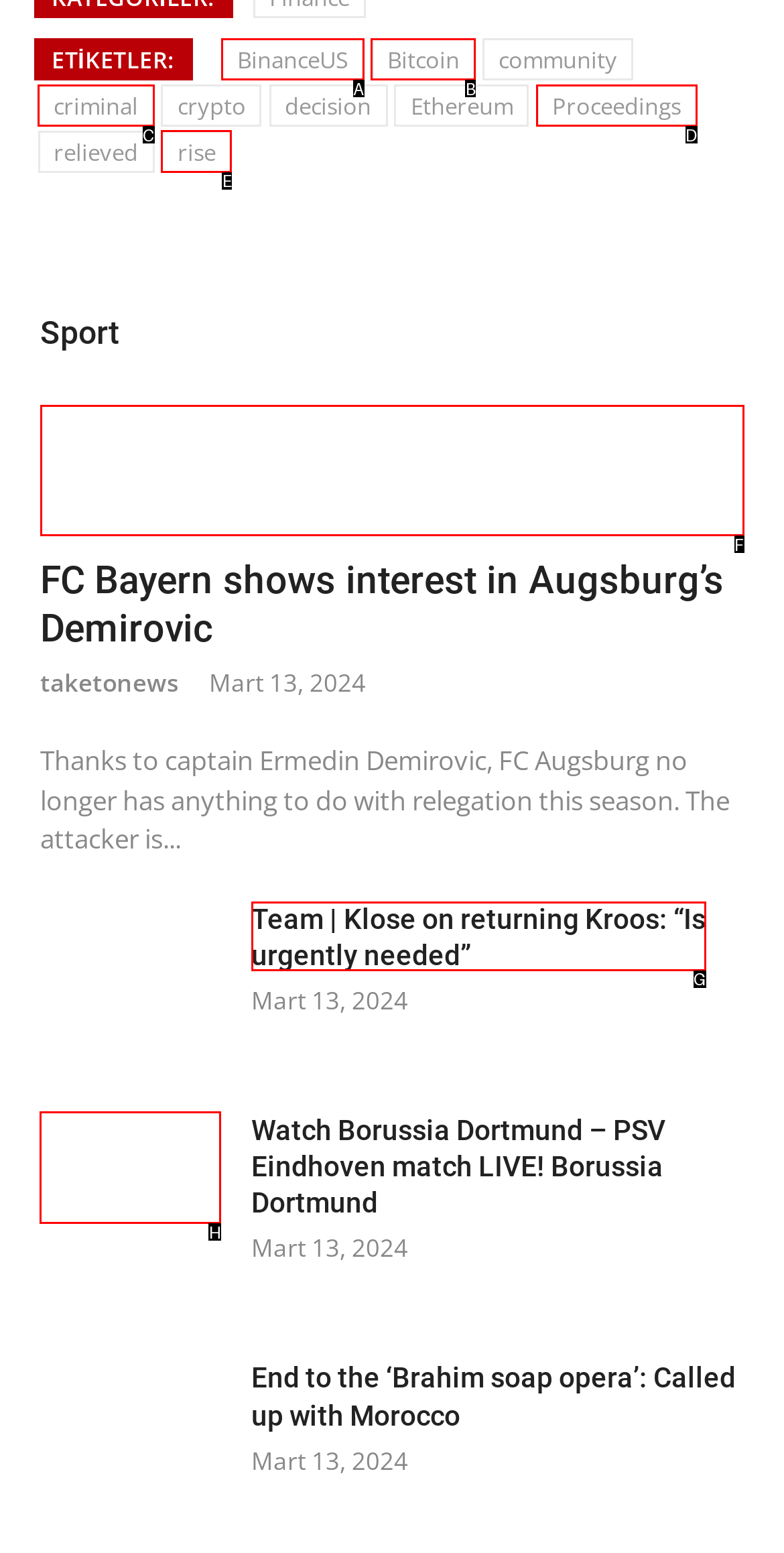Find the option you need to click to complete the following instruction: View the 'Watch Borussia Dortmund – PSV Eindhoven match LIVE!' article
Answer with the corresponding letter from the choices given directly.

H